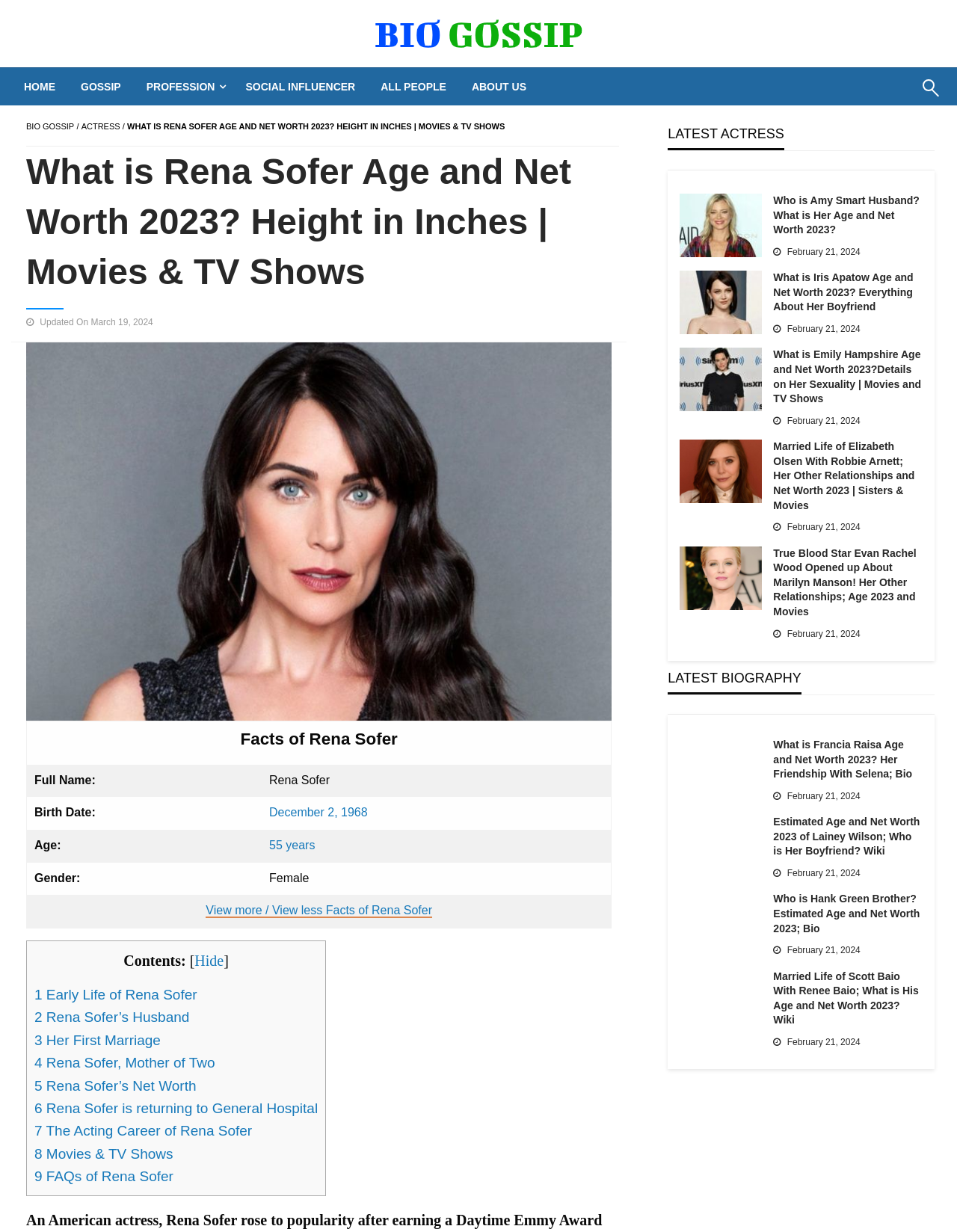Please reply to the following question using a single word or phrase: 
What is the name of the actress described on this webpage?

Rena Sofer